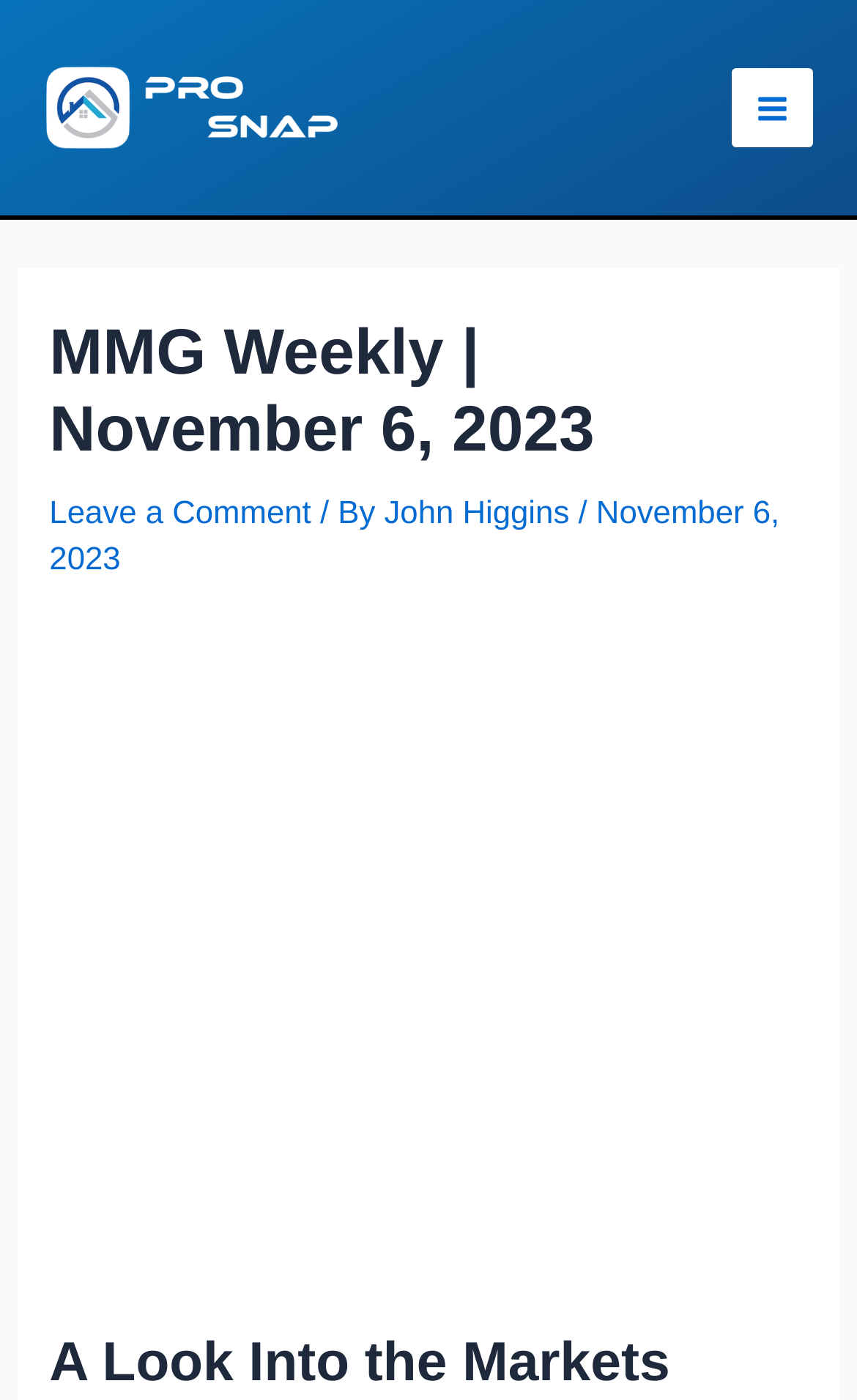Please find and generate the text of the main heading on the webpage.

MMG Weekly | November 6, 2023